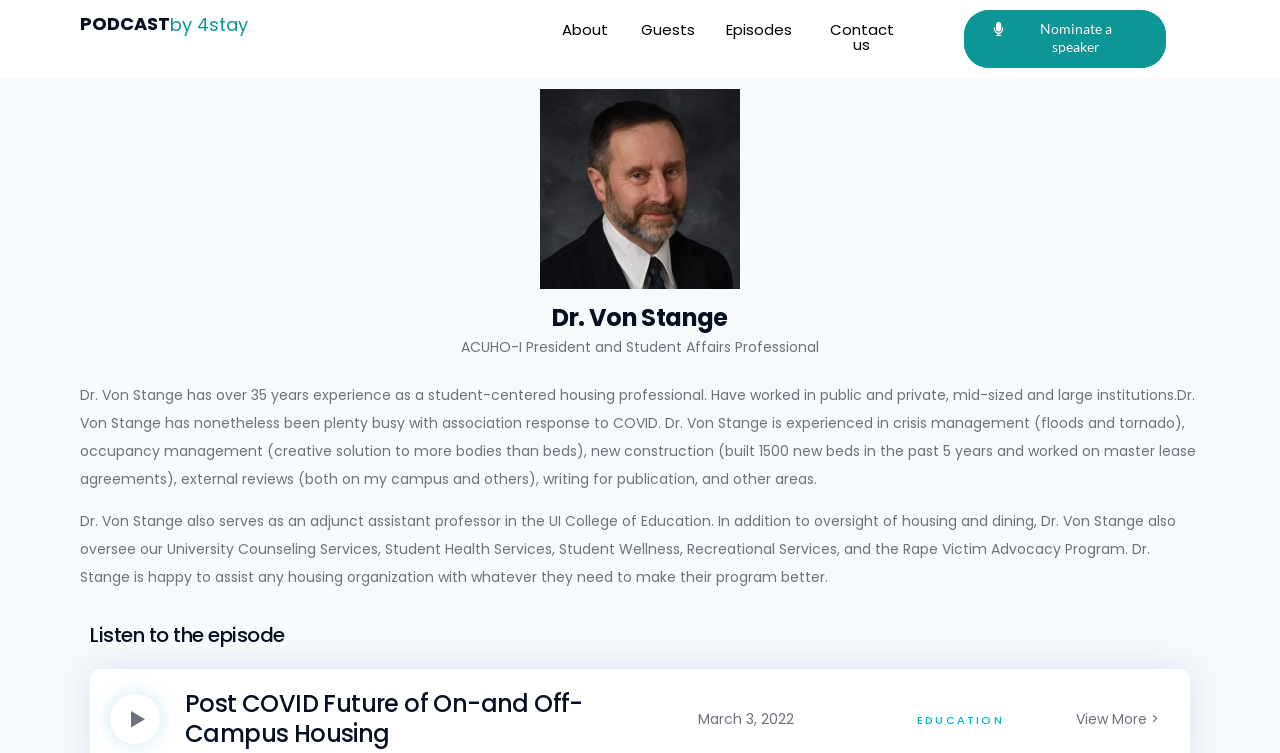Write an elaborate caption that captures the essence of the webpage.

The webpage is about Dr. Von Stange's podcast on 4stay.com. At the top, there is a heading "PODCAST" with a link to it, followed by another heading "by 4stay" with a link to it as well. Below these headings, there are five links: "About", "Guests", "Episodes", "Contact us", and "Nominate a speaker". 

To the right of the "Nominate a speaker" link, there is an image of Dr. Von Stange. Below the image, there is a heading "Dr. Von Stange" and an article about Dr. Von Stange's experience and background as a student-centered housing professional. The article is divided into three paragraphs, describing Dr. Von Stange's experience, roles, and areas of expertise.

Below the article, there is a heading "Listen to the episode" with a link to an episode titled "Post COVID Future of On-and Off-Campus Housing". The episode title is also a link. To the right of the episode title, there is a link to the episode with a play button icon. Below the episode title, there is a date "March 3, 2022" and two links: "EDUCATION" and "View More >".